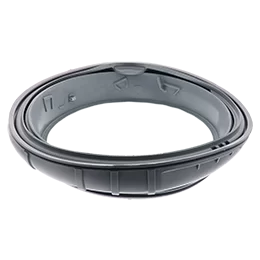Explain the contents of the image with as much detail as possible.

This image features a **Door Boot Gasket** specifically designed for Samsung washers. The gasket is a circular seal made from durable black rubber, characterized by its smooth surface and tightly molded shape. Its primary function is to create a watertight seal between the washer door and the drum, preventing leaks during the washing cycle. This replacement part is essential for maintaining the efficiency and longevity of the washer, ensuring that water does not escape during operation. 

The product is prominently featured in a category of related appliance parts, making it easy for consumers to find necessary components for their washing machines.